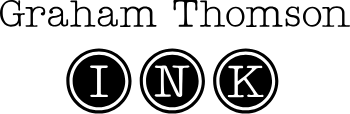Provide a brief response in the form of a single word or phrase:
What is the shape of the icons that spell out 'INK'?

Circular